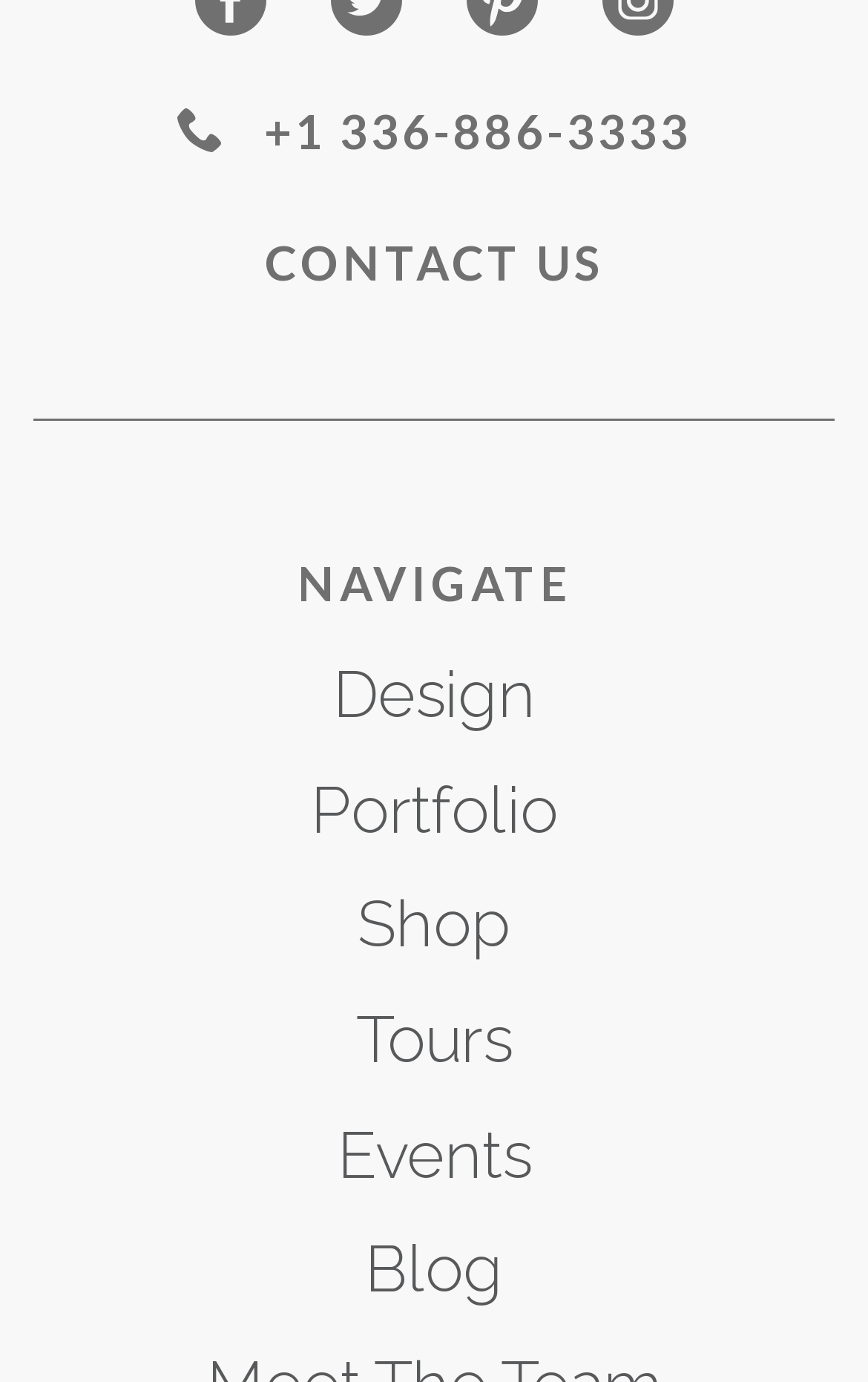Given the description "Contact Us", determine the bounding box of the corresponding UI element.

[0.305, 0.168, 0.695, 0.209]